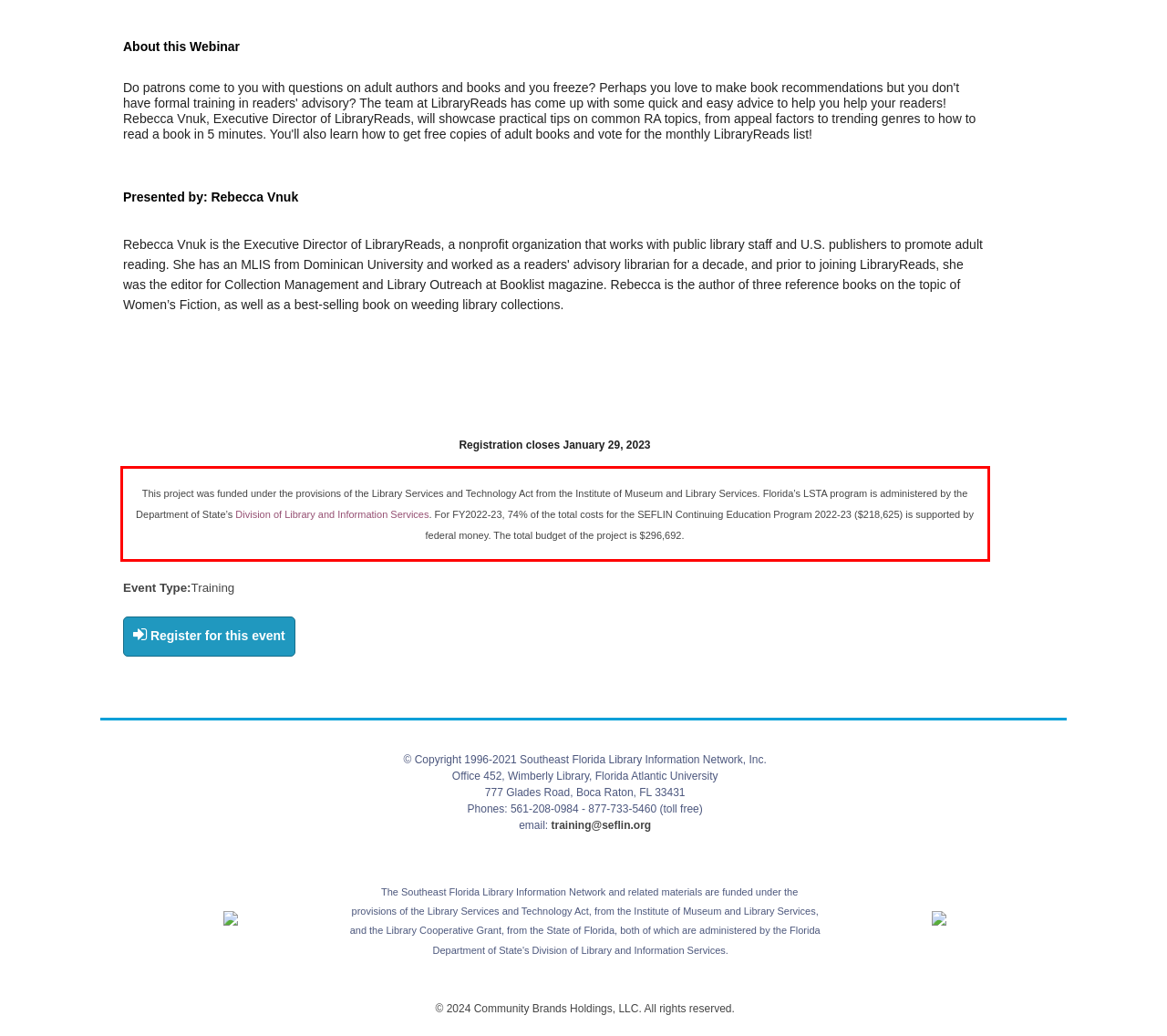You have a screenshot of a webpage, and there is a red bounding box around a UI element. Utilize OCR to extract the text within this red bounding box.

This project was funded under the provisions of the Library Services and Technology Act from the Institute of Museum and Library Services. Florida’s LSTA program is administered by the Department of State’s Division of Library and Information Services. For FY2022-23, 74% of the total costs for the SEFLIN Continuing Education Program 2022-23 ($218,625) is supported by federal money. The total budget of the project is $296,692.